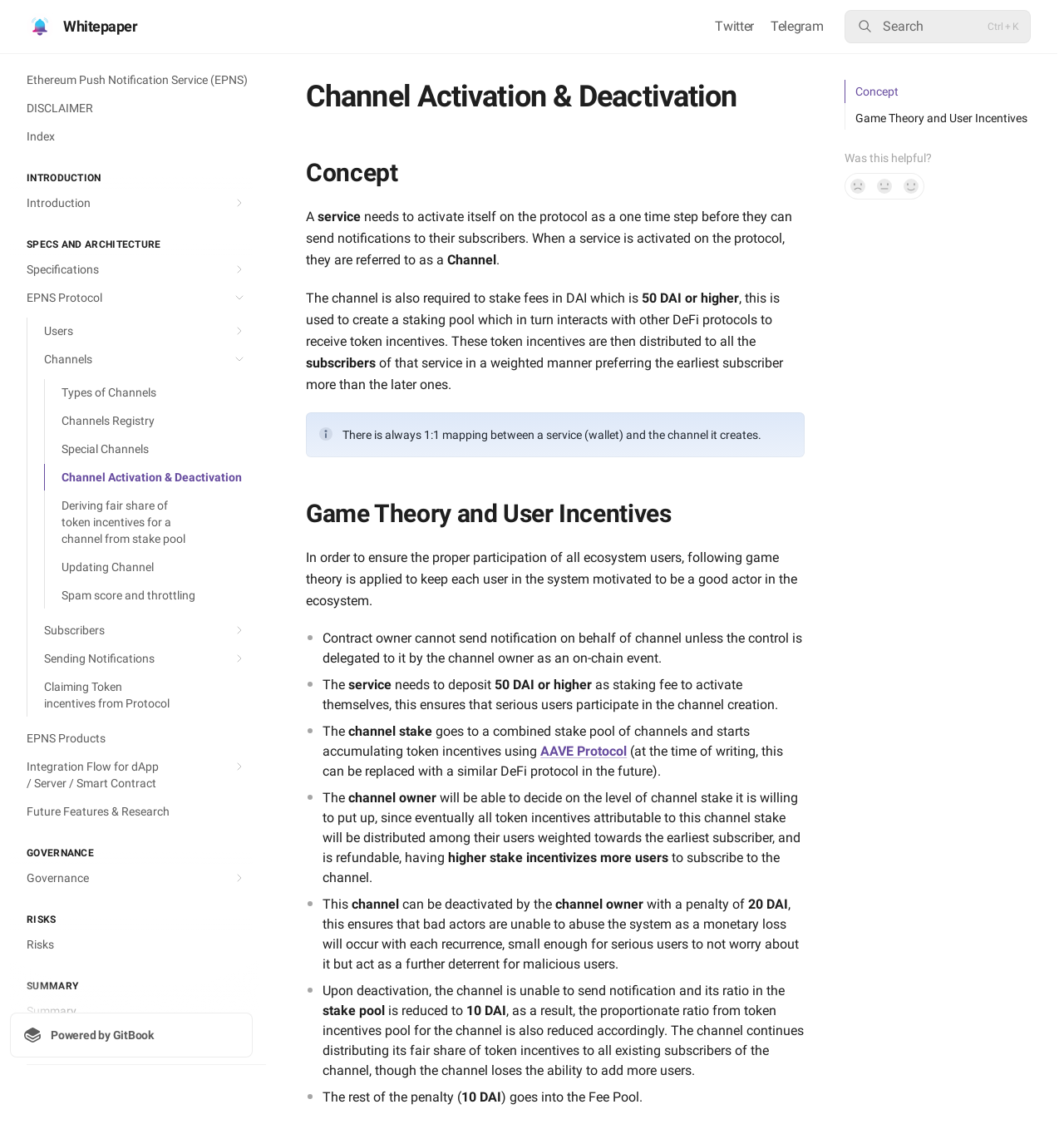Locate the UI element described as follows: "SearchCtrl + K". Return the bounding box coordinates as four float numbers between 0 and 1 in the order [left, top, right, bottom].

[0.794, 0.009, 0.969, 0.038]